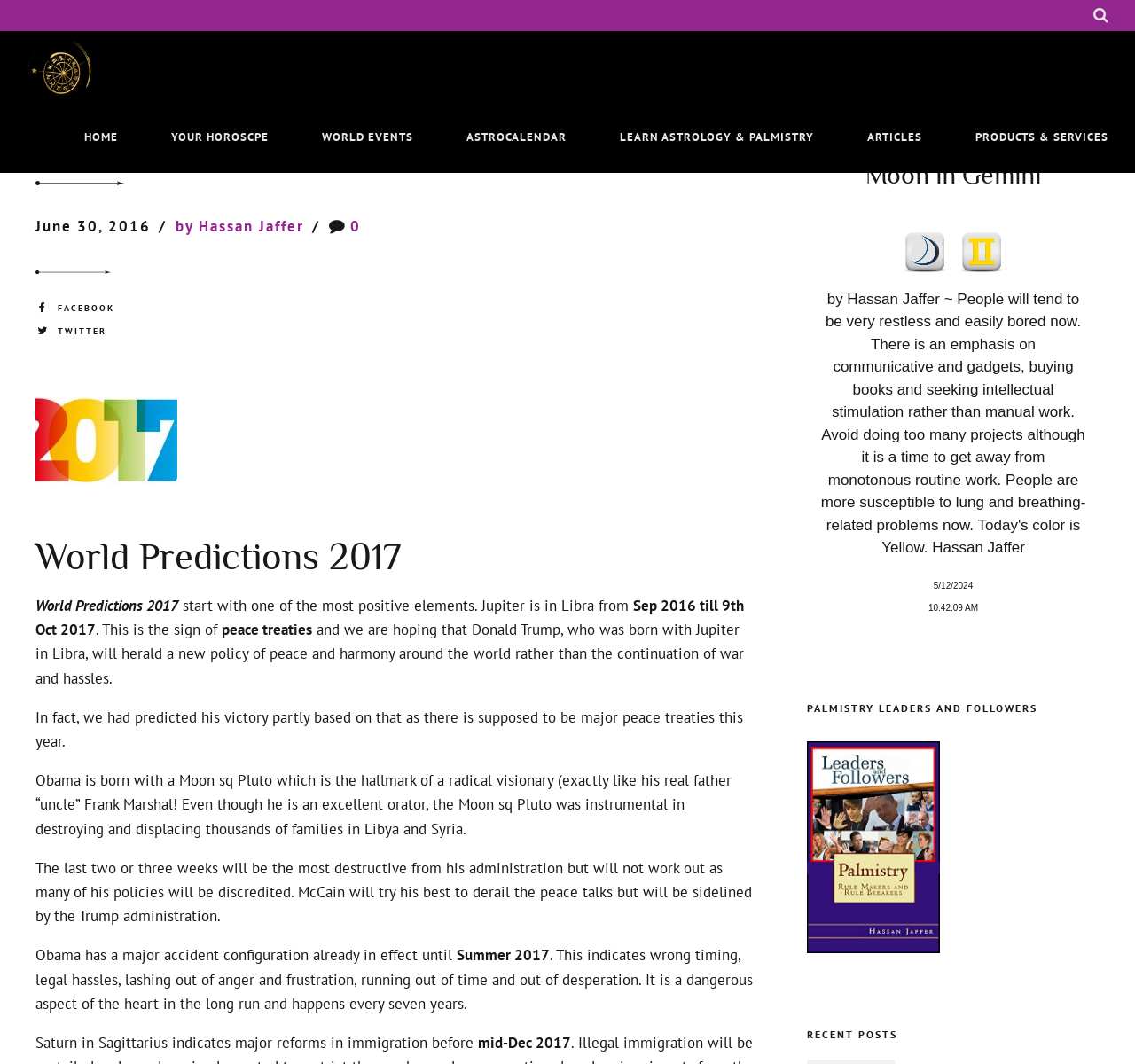Can you find the bounding box coordinates of the area I should click to execute the following instruction: "View your horoscope for January to March 2024"?

[0.323, 0.196, 0.495, 0.261]